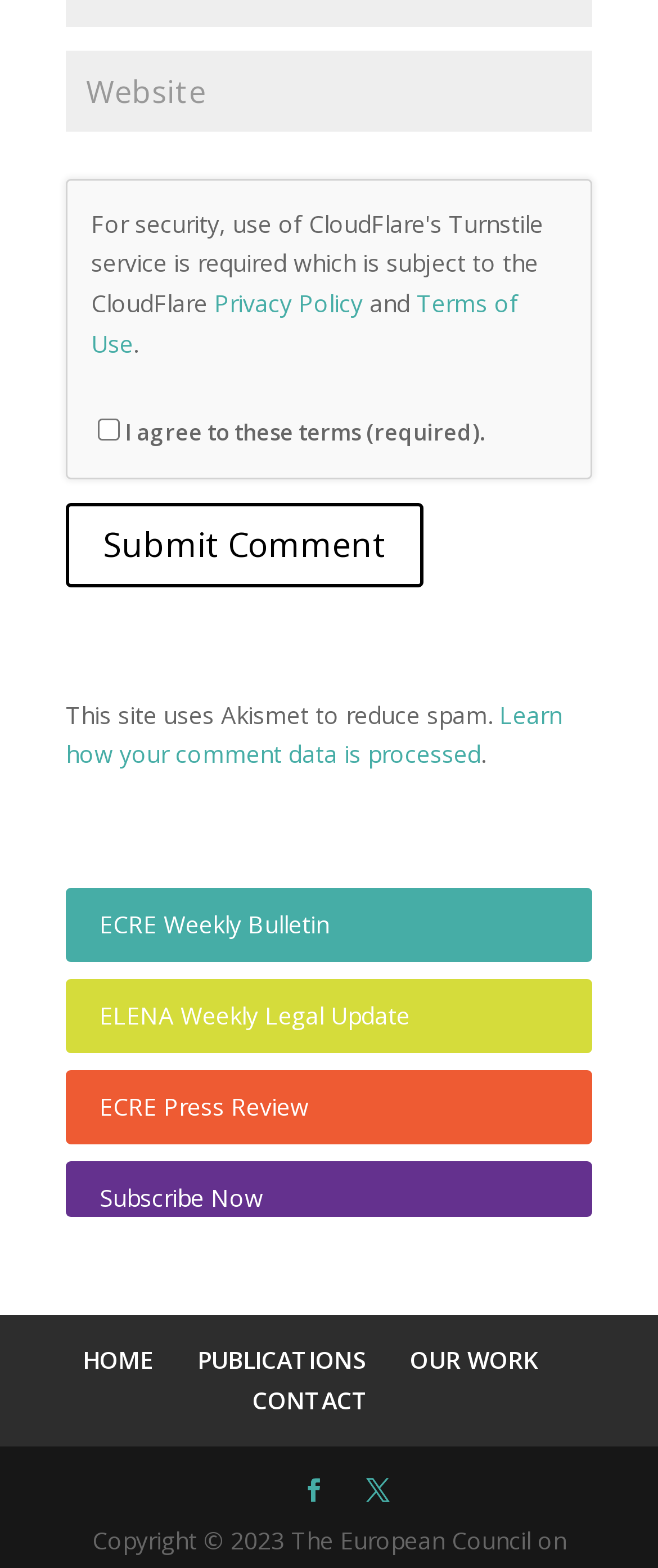Show the bounding box coordinates for the element that needs to be clicked to execute the following instruction: "Subscribe now". Provide the coordinates in the form of four float numbers between 0 and 1, i.e., [left, top, right, bottom].

[0.151, 0.753, 0.4, 0.774]